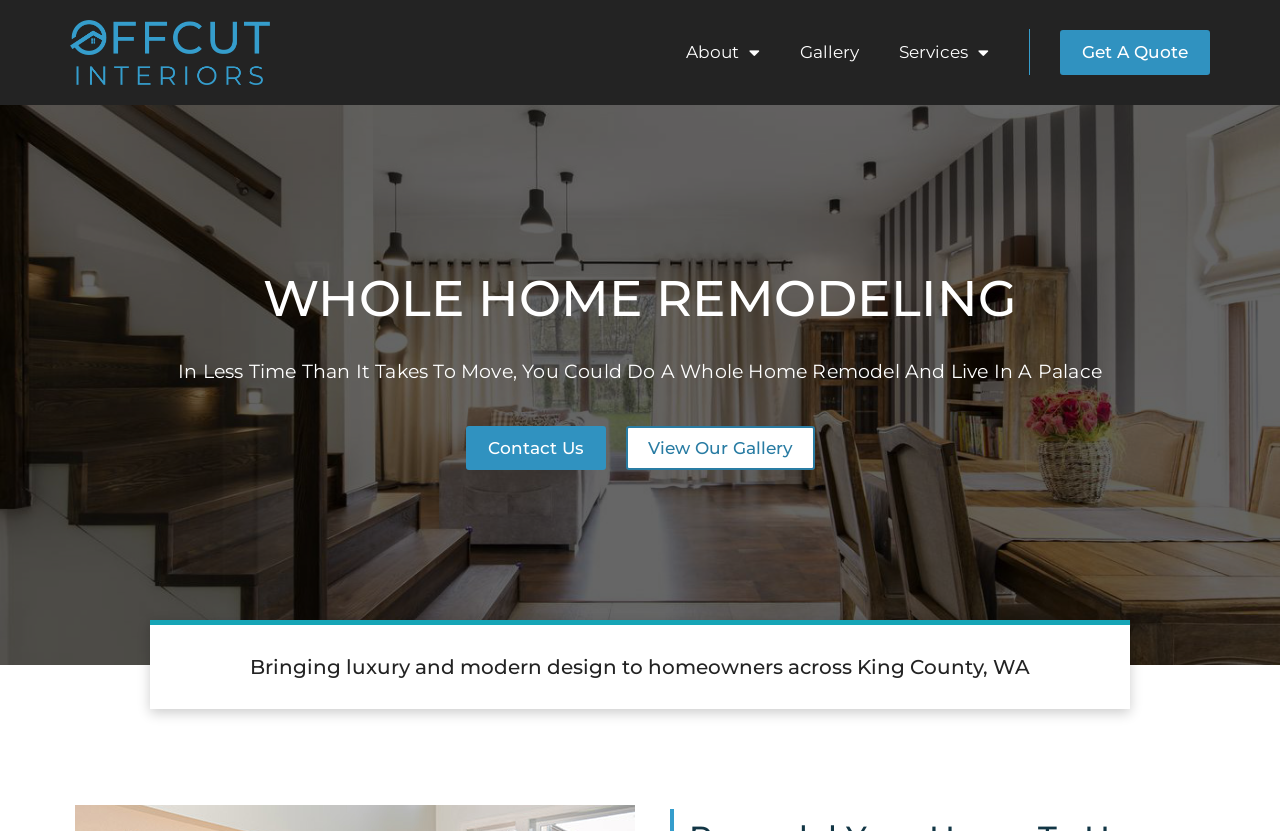Identify the bounding box for the UI element that is described as follows: "Contact us".

[0.364, 0.512, 0.473, 0.566]